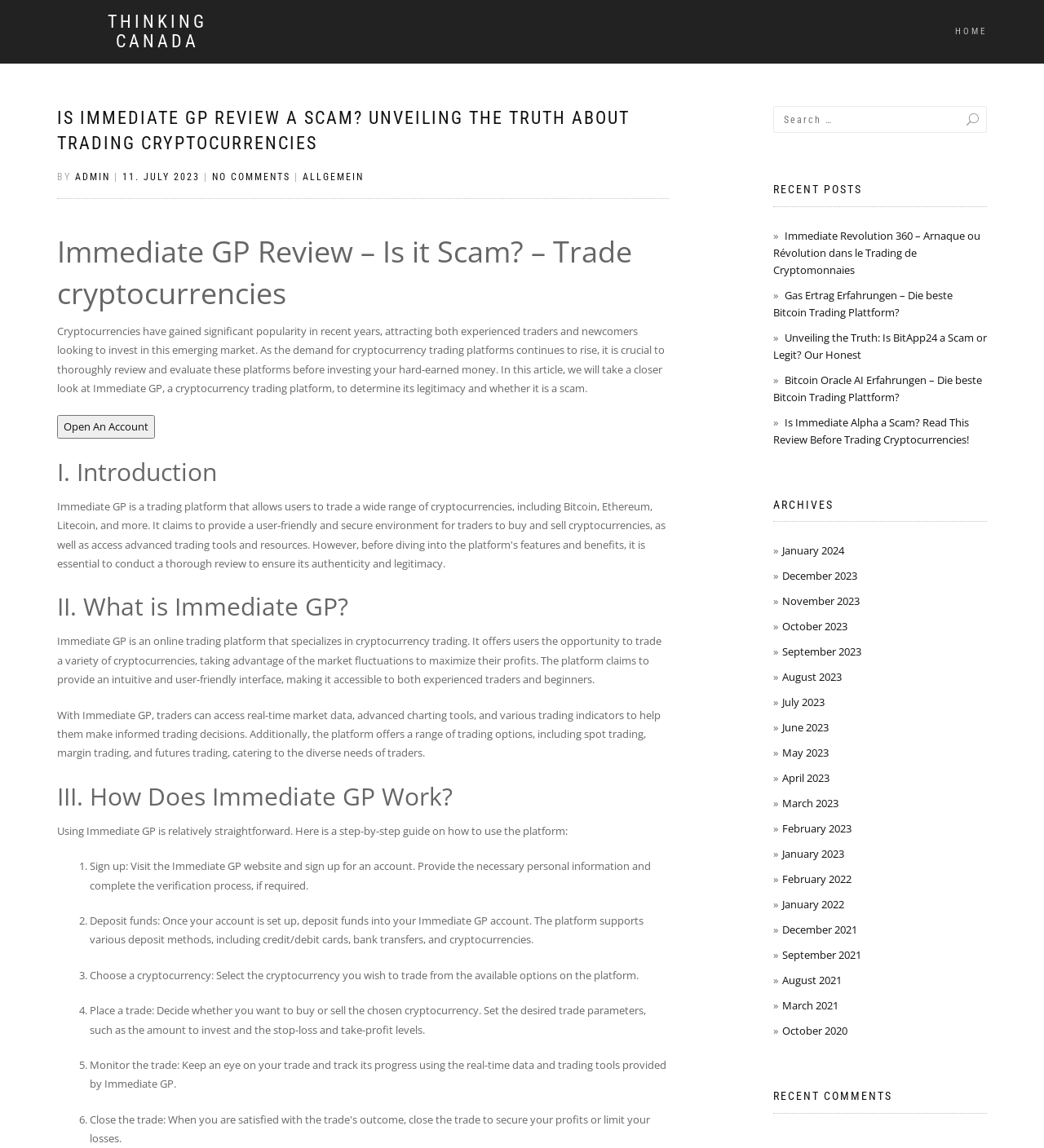Please identify the bounding box coordinates of where to click in order to follow the instruction: "View the archives for July 2023".

[0.749, 0.605, 0.789, 0.618]